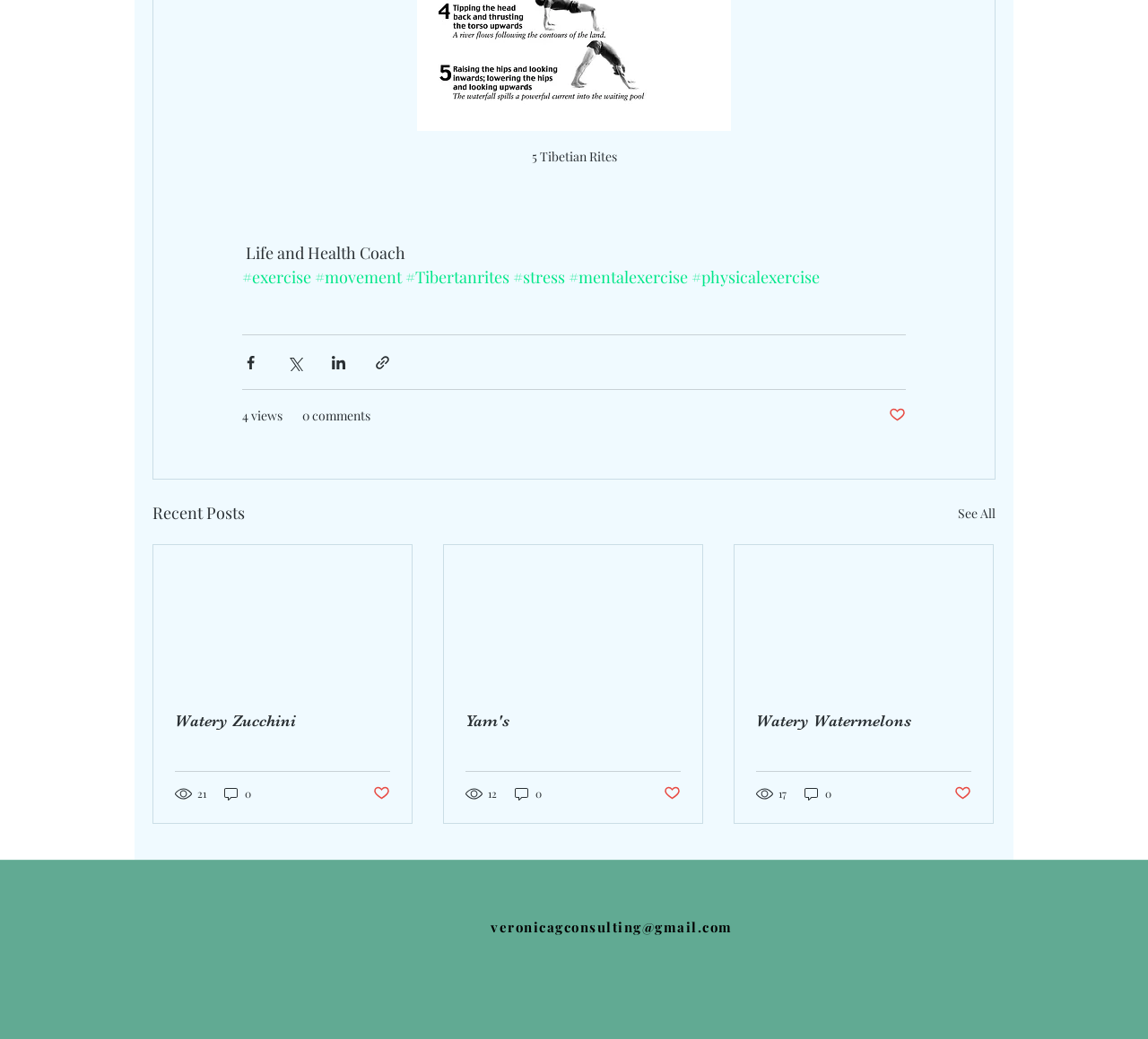Answer the question briefly using a single word or phrase: 
What is the email address of the person?

veronicagconsulting@gmail.com